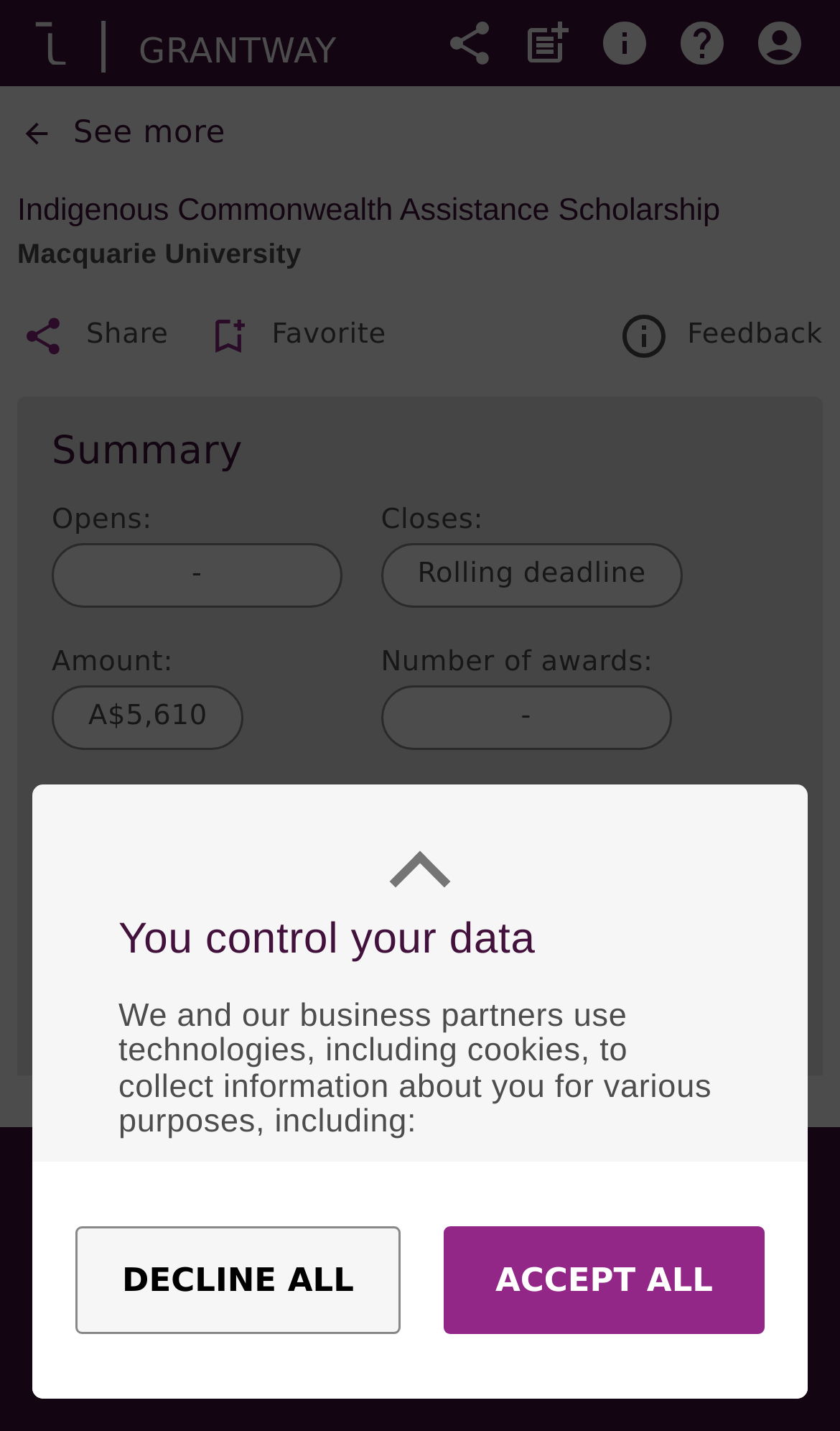Identify the bounding box coordinates for the element you need to click to achieve the following task: "search for something". The coordinates must be four float values ranging from 0 to 1, formatted as [left, top, right, bottom].

None